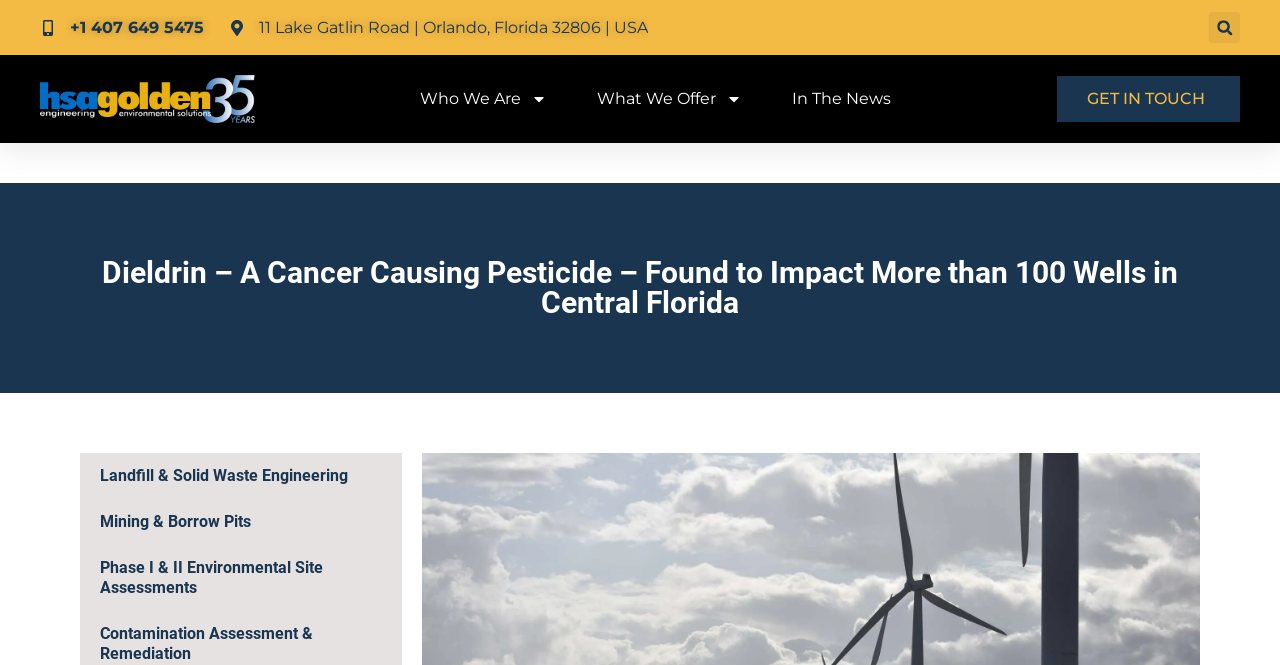Please locate the clickable area by providing the bounding box coordinates to follow this instruction: "learn about who they are".

[0.328, 0.114, 0.428, 0.183]